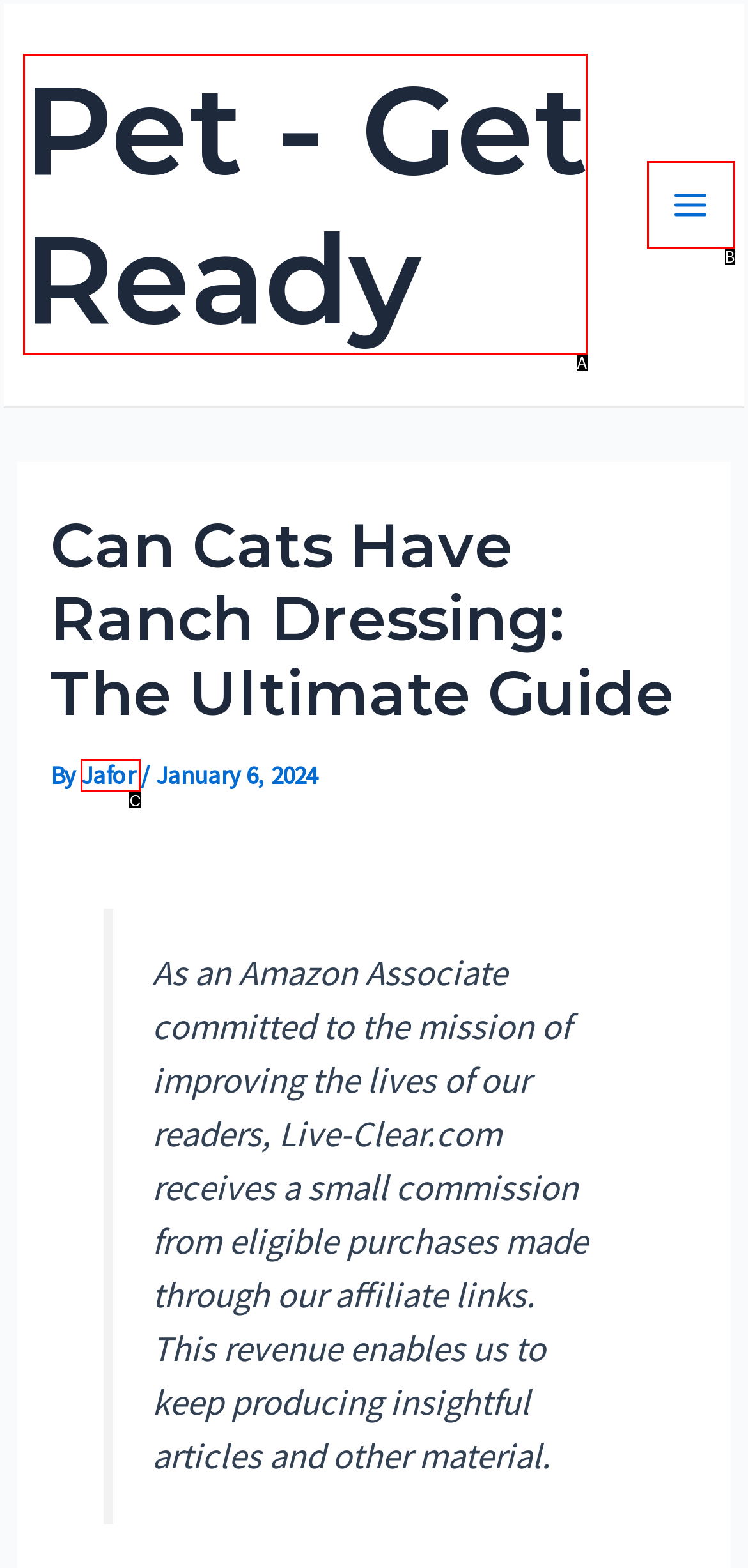Based on the description: Pet - Get Ready, identify the matching lettered UI element.
Answer by indicating the letter from the choices.

A